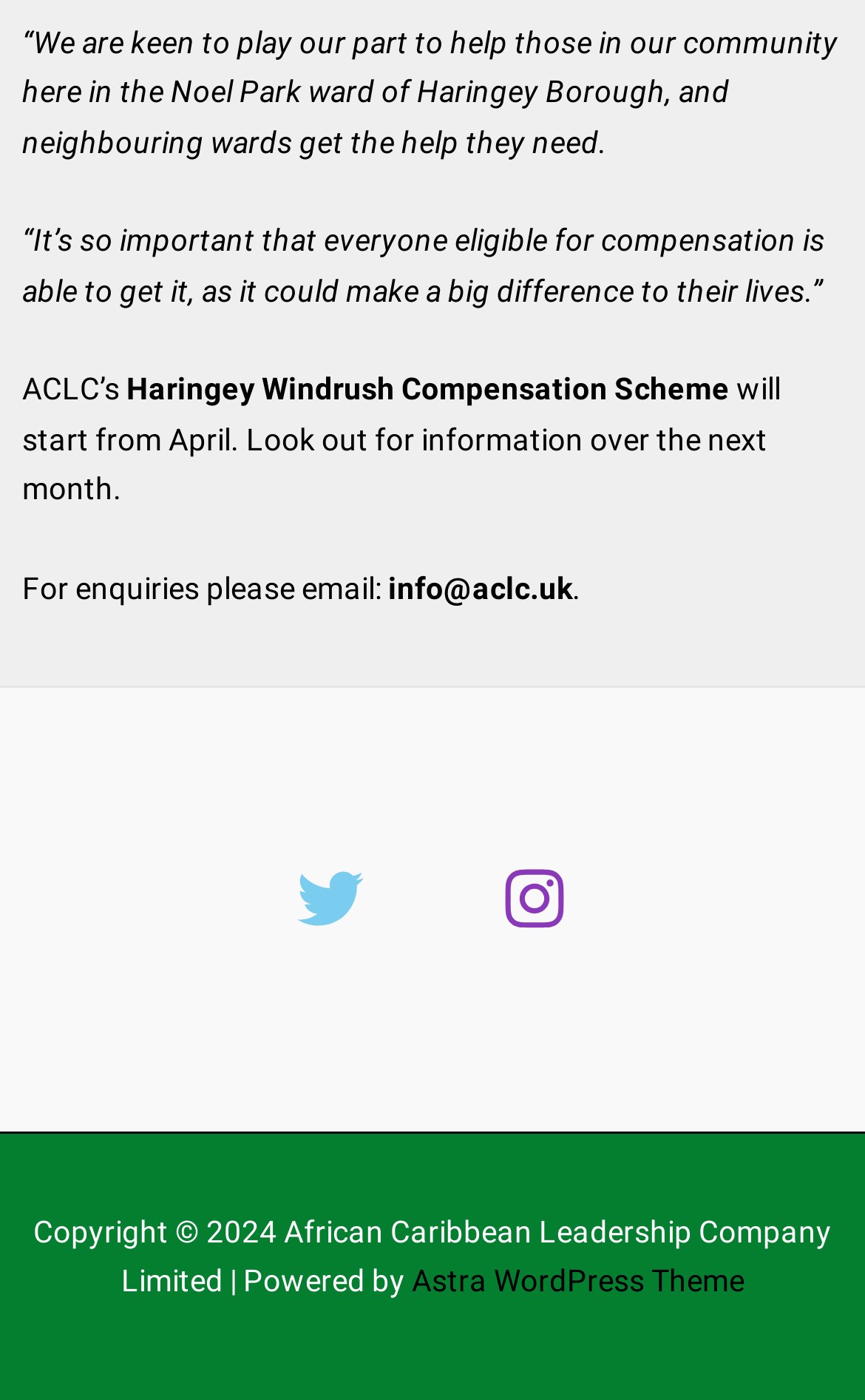How can one make enquiries about the scheme?
Use the image to answer the question with a single word or phrase.

Email info@aclc.uk